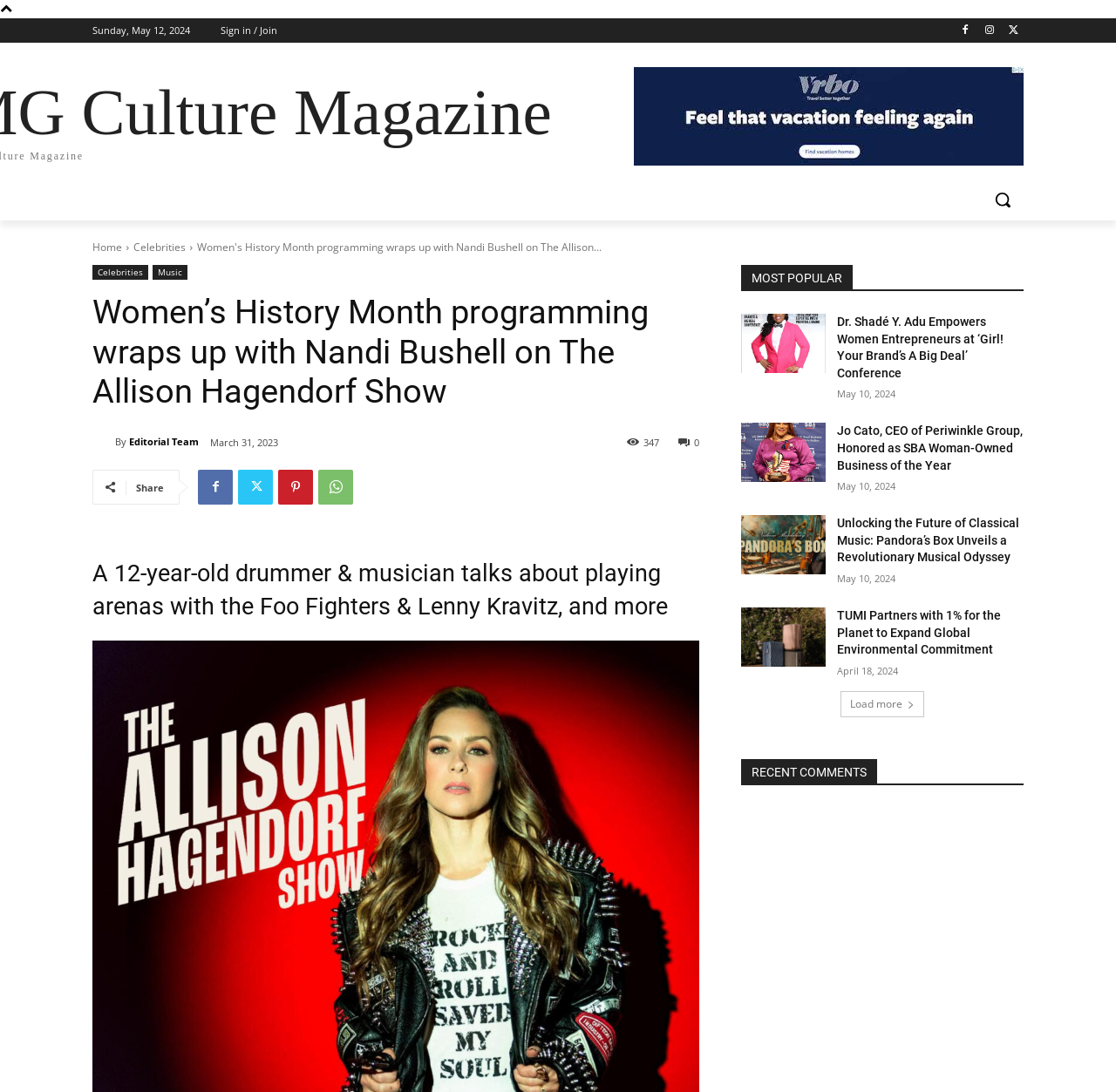What is the function of the button with the text 'Search'?
Utilize the image to construct a detailed and well-explained answer.

I inferred the function of the button by looking at its text 'Search' and its location in the top right corner of the webpage, which is a common location for search buttons.